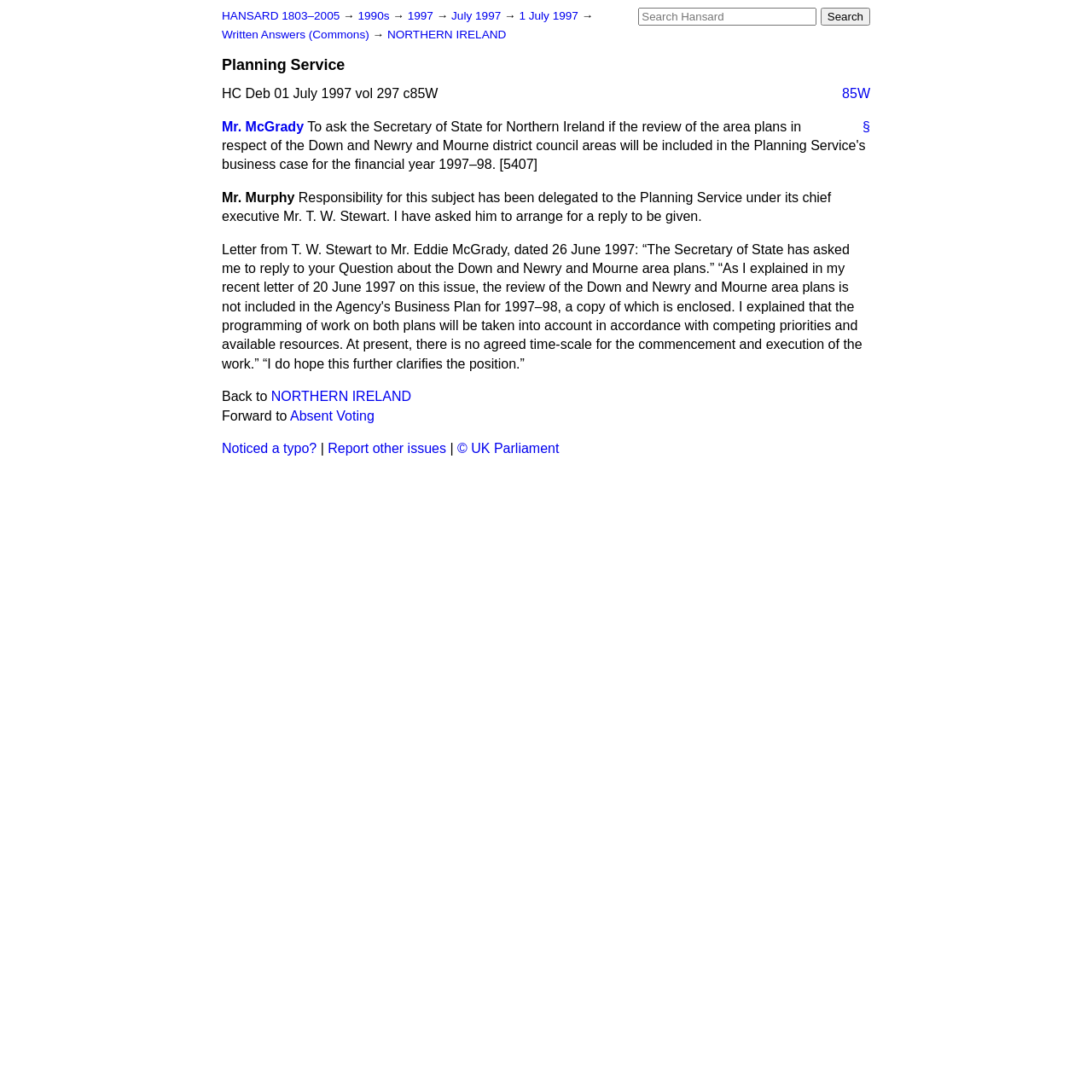Extract the bounding box coordinates of the UI element described by: "Written Answers (Commons)". The coordinates should include four float numbers ranging from 0 to 1, e.g., [left, top, right, bottom].

[0.203, 0.026, 0.341, 0.038]